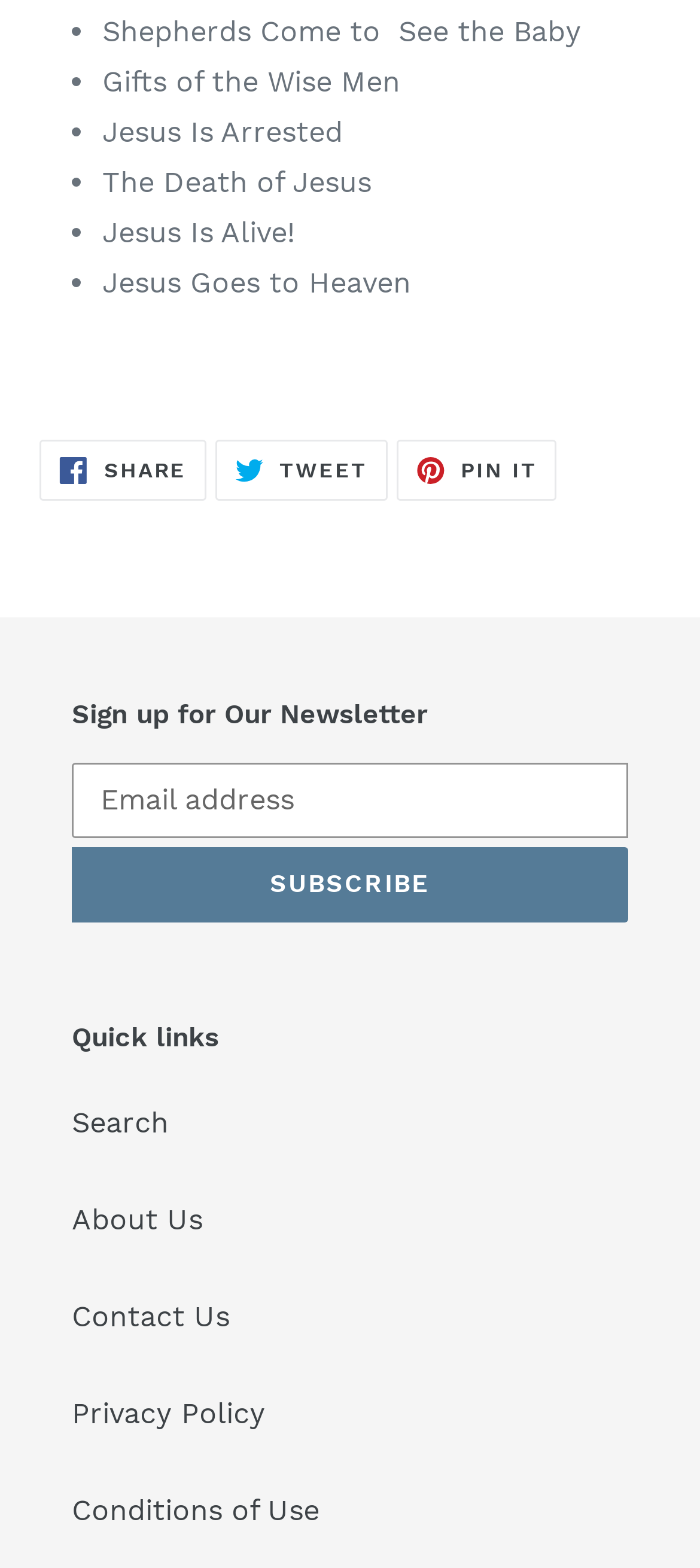Locate the bounding box coordinates of the item that should be clicked to fulfill the instruction: "Tweet on Twitter".

[0.307, 0.28, 0.553, 0.319]